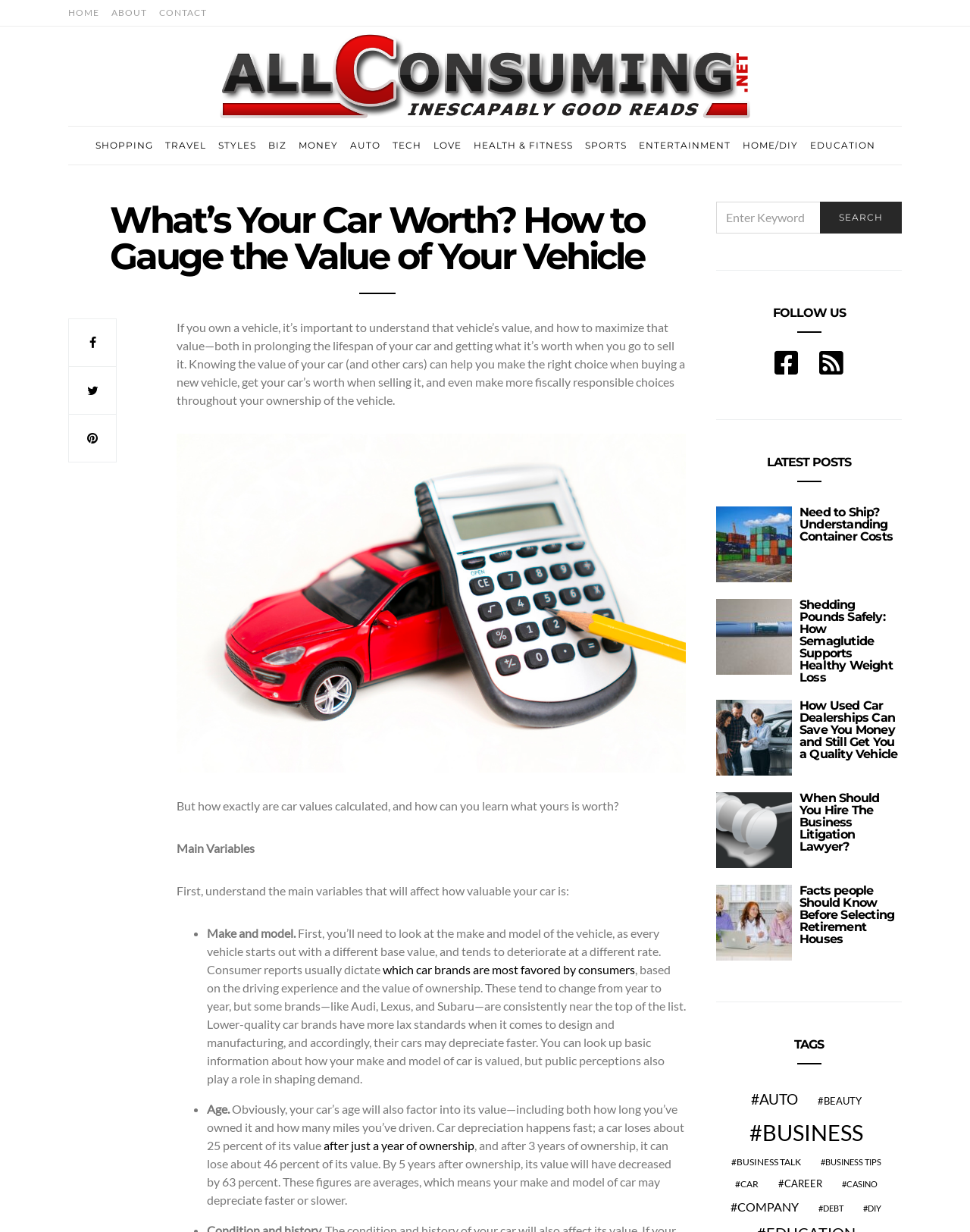Craft a detailed narrative of the webpage's structure and content.

This webpage is about understanding the value of a vehicle and how to maximize it. At the top, there are several links to different sections of the website, including "HOME", "ABOUT", "CONTACT", and various categories like "SHOPPING", "TRAVEL", and "AUTO". Below these links, there is a heading that reads "What's Your Car Worth? How to Gauge the Value of Your Vehicle" and an image with the text "All Consuming".

The main content of the page starts with a paragraph explaining the importance of understanding a vehicle's value. This is followed by a series of sections that discuss how car values are calculated, including the main variables that affect a car's value, such as make and model, age, and mileage. There are also links to related articles, such as "which car brands are most favored by consumers" and "after just a year of ownership".

On the right side of the page, there is a search bar with a button that says "SEARCH". Below this, there are links to follow the website on social media platforms. Further down, there is a section titled "LATEST POSTS" that lists several articles with headings like "Need to Ship? Understanding Container Costs" and "How Used Car Dealerships Can Save You Money and Still Get You a Quality Vehicle". Each article has a link to read more.

At the bottom of the page, there is a section titled "TAGS" that lists various categories like "auto", "beauty", "business", and "career", each with a number of items associated with it.